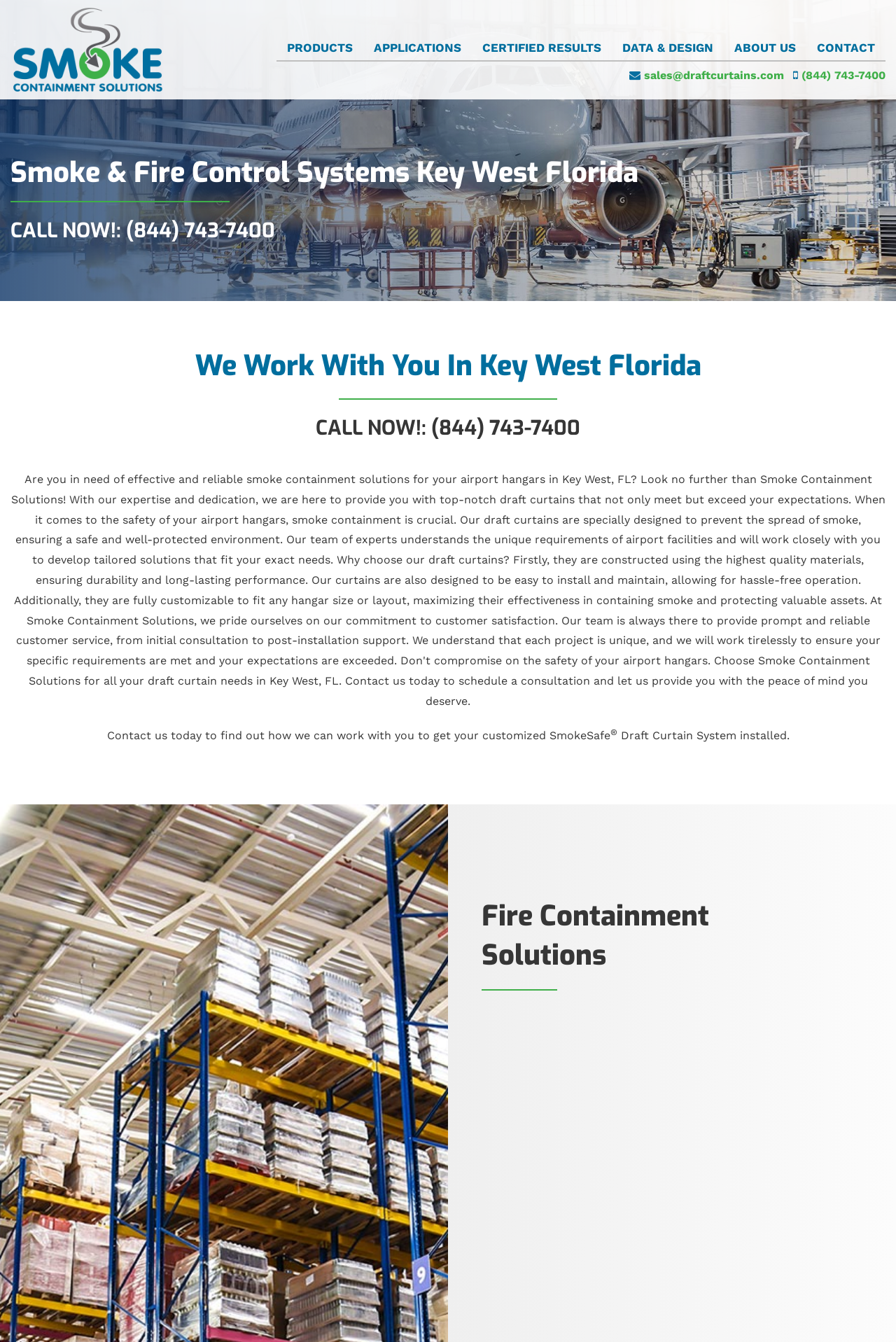Extract the main title from the webpage.

Smoke & Fire Control Systems Key West Florida